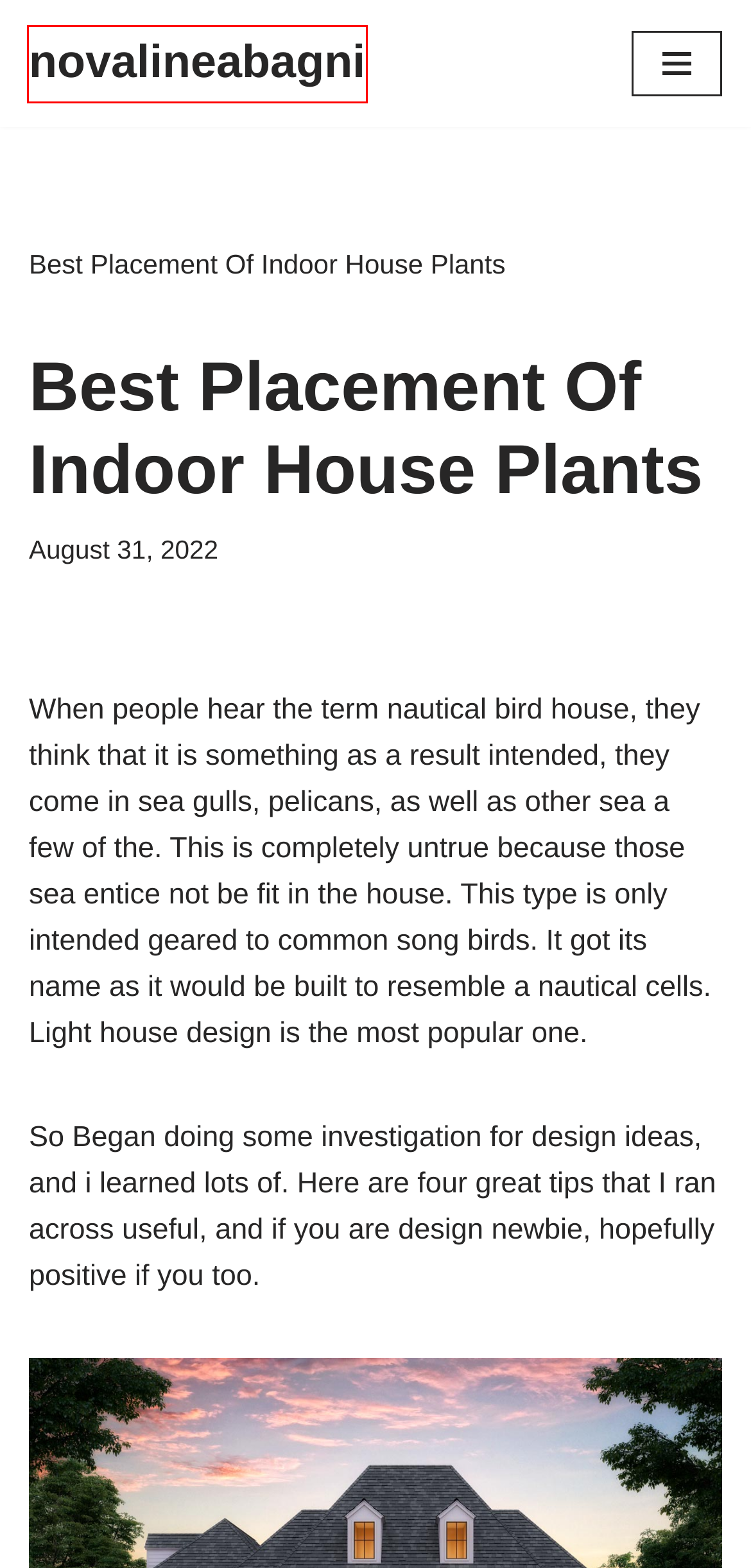You see a screenshot of a webpage with a red bounding box surrounding an element. Pick the webpage description that most accurately represents the new webpage after interacting with the element in the red bounding box. The options are:
A. Blog Tool, Publishing Platform, and CMS – WordPress.org
B. Neve - Fast & Lightweight WordPress Theme Ideal for Any Website
C. Bedroom Furniture Ideas And Decor — novalineabagni
D. Mistakes House Sellers Make — novalineabagni
E. How To Stage The Home For Fast Sale — novalineabagni
F. Door Handles - An Easy Home Decorative Choice — novalineabagni
G. Nova Line Abagni — novalineabagni
H. Decorating Kid's Rooms On A Small Budget — novalineabagni

G